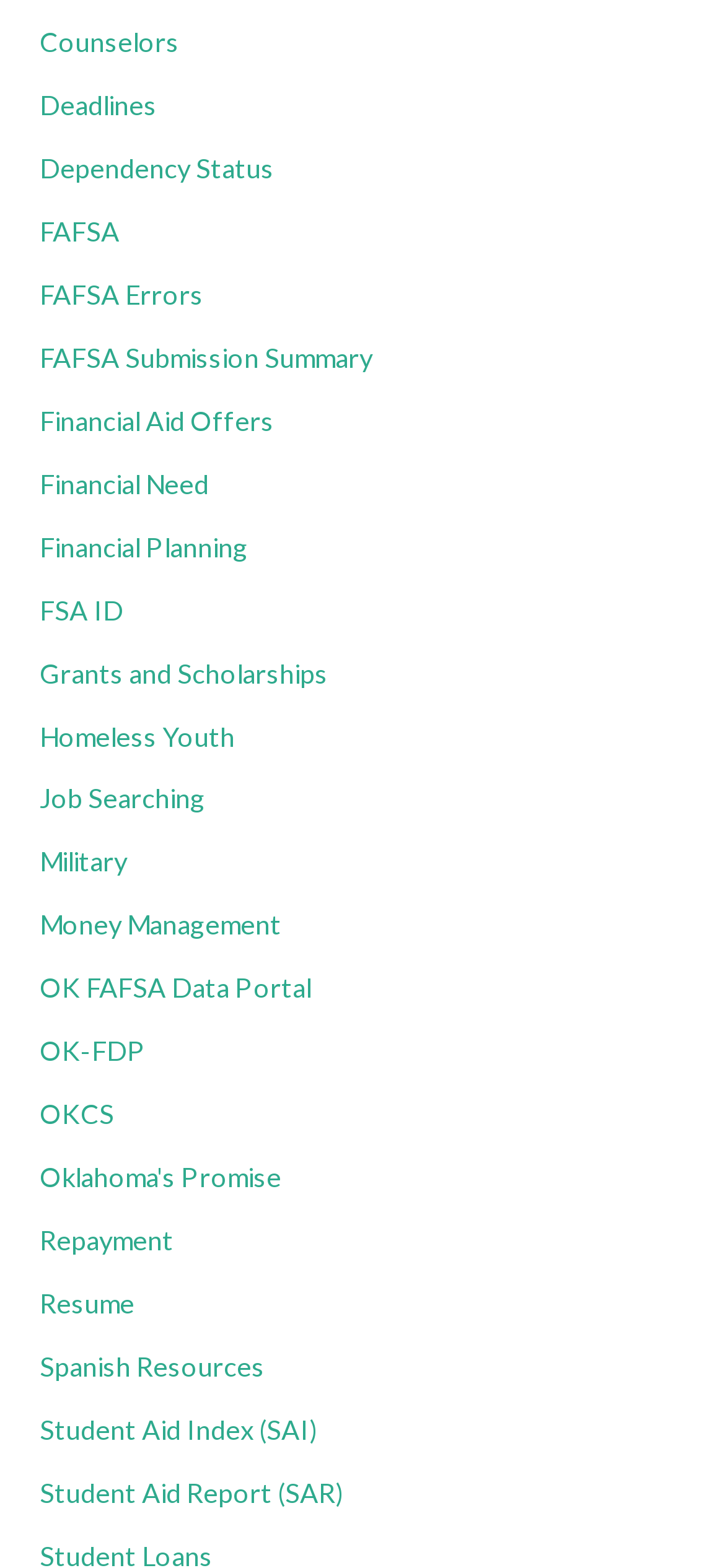Please specify the bounding box coordinates of the clickable region to carry out the following instruction: "Get information on grants and scholarships". The coordinates should be four float numbers between 0 and 1, in the format [left, top, right, bottom].

[0.055, 0.419, 0.452, 0.439]